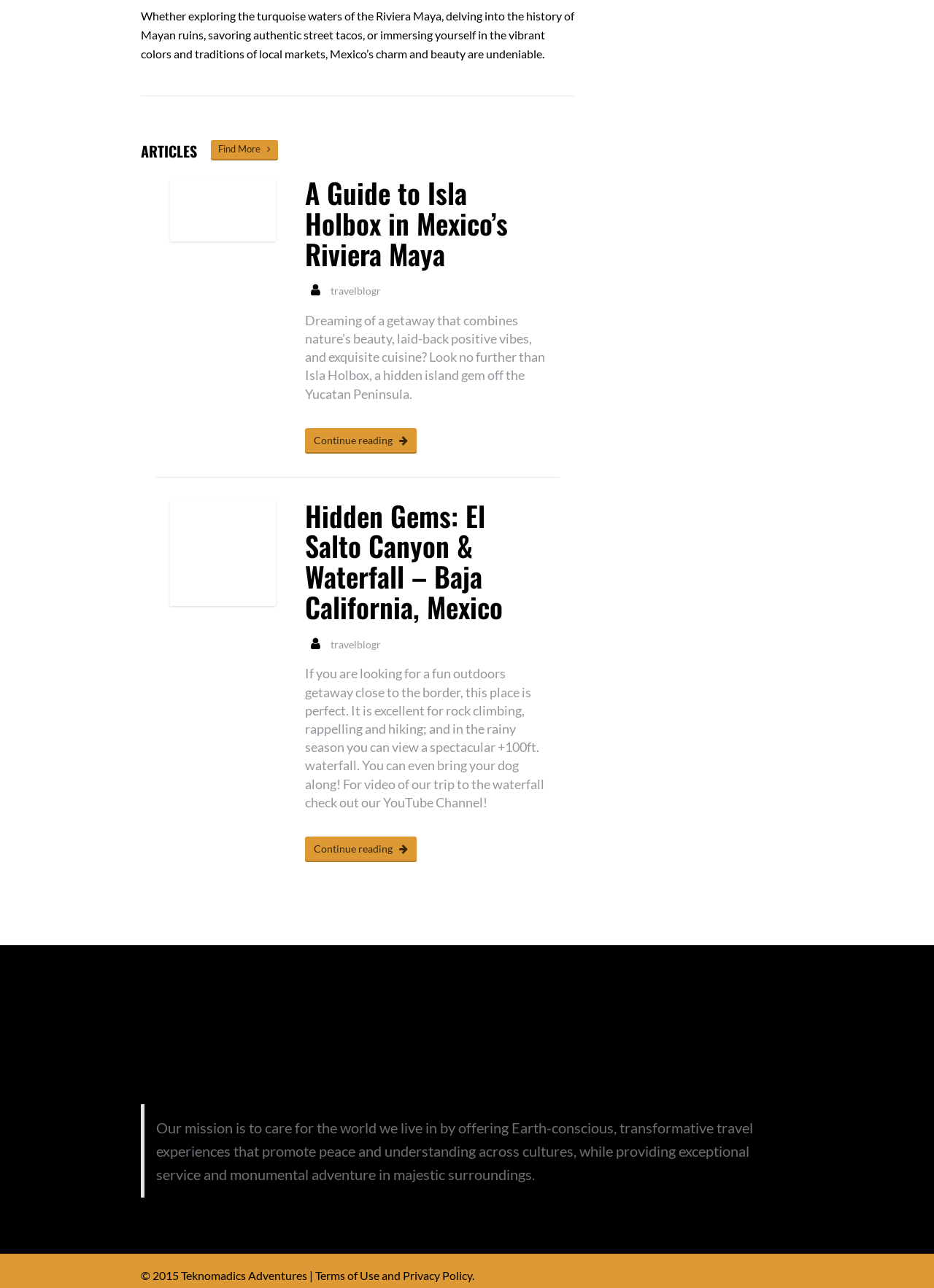Predict the bounding box of the UI element that fits this description: "Continue reading".

[0.326, 0.332, 0.446, 0.352]